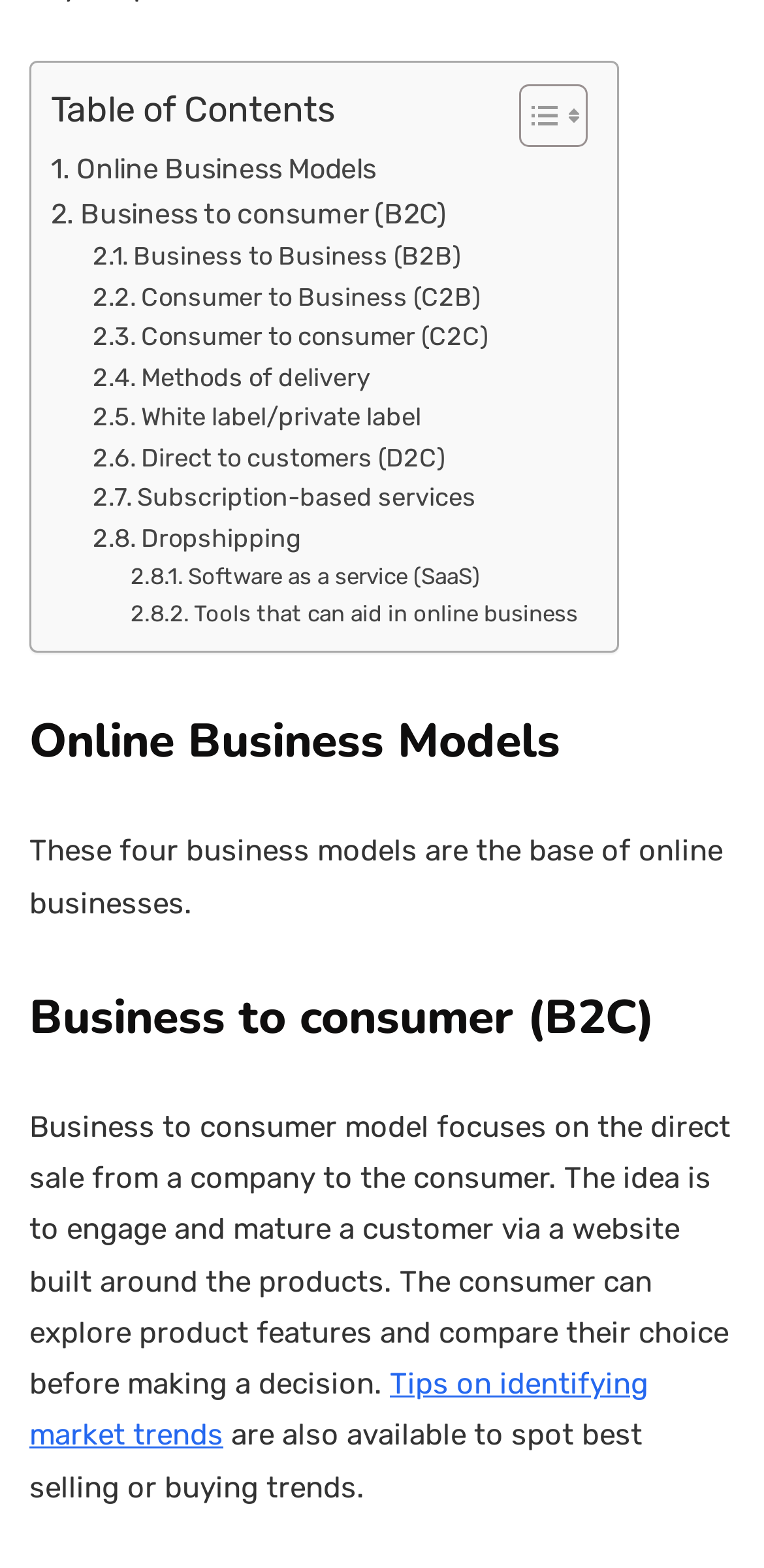Locate the bounding box coordinates of the element that should be clicked to execute the following instruction: "Read about Software as a service (SaaS)".

[0.171, 0.357, 0.628, 0.38]